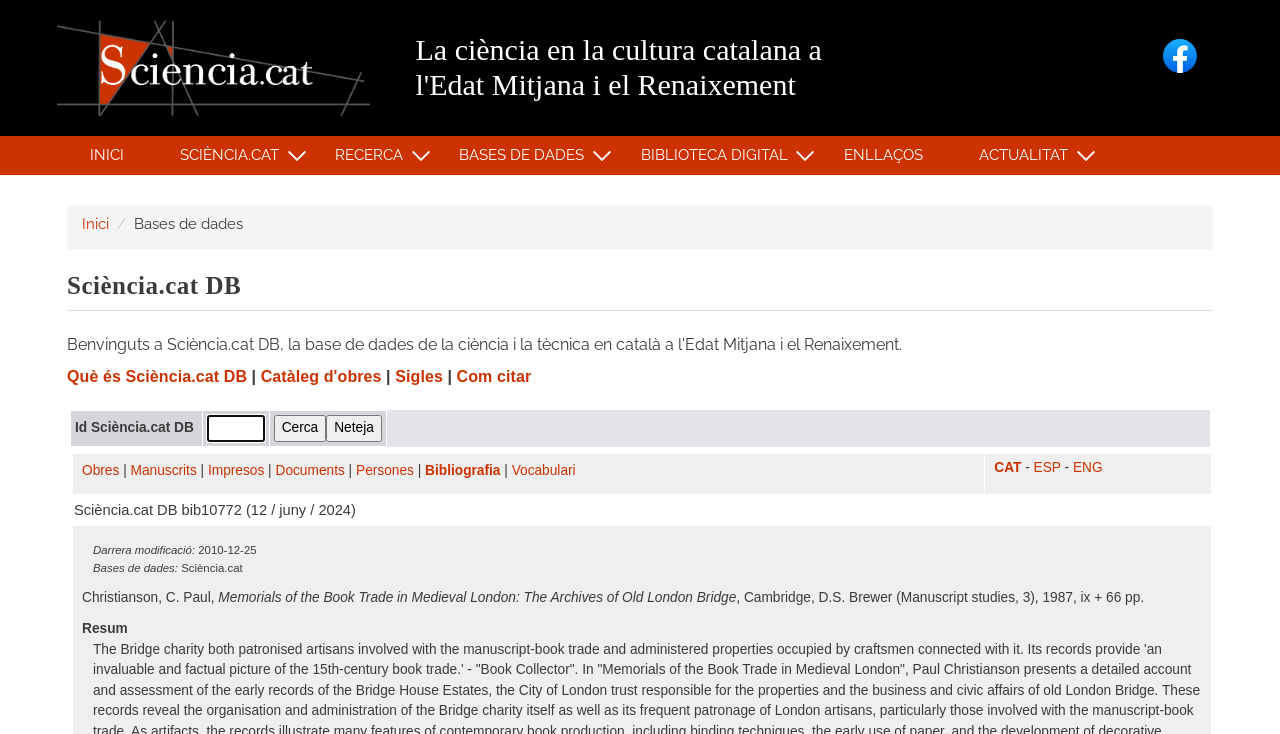Find and indicate the bounding box coordinates of the region you should select to follow the given instruction: "Switch to English language".

[0.838, 0.627, 0.861, 0.647]